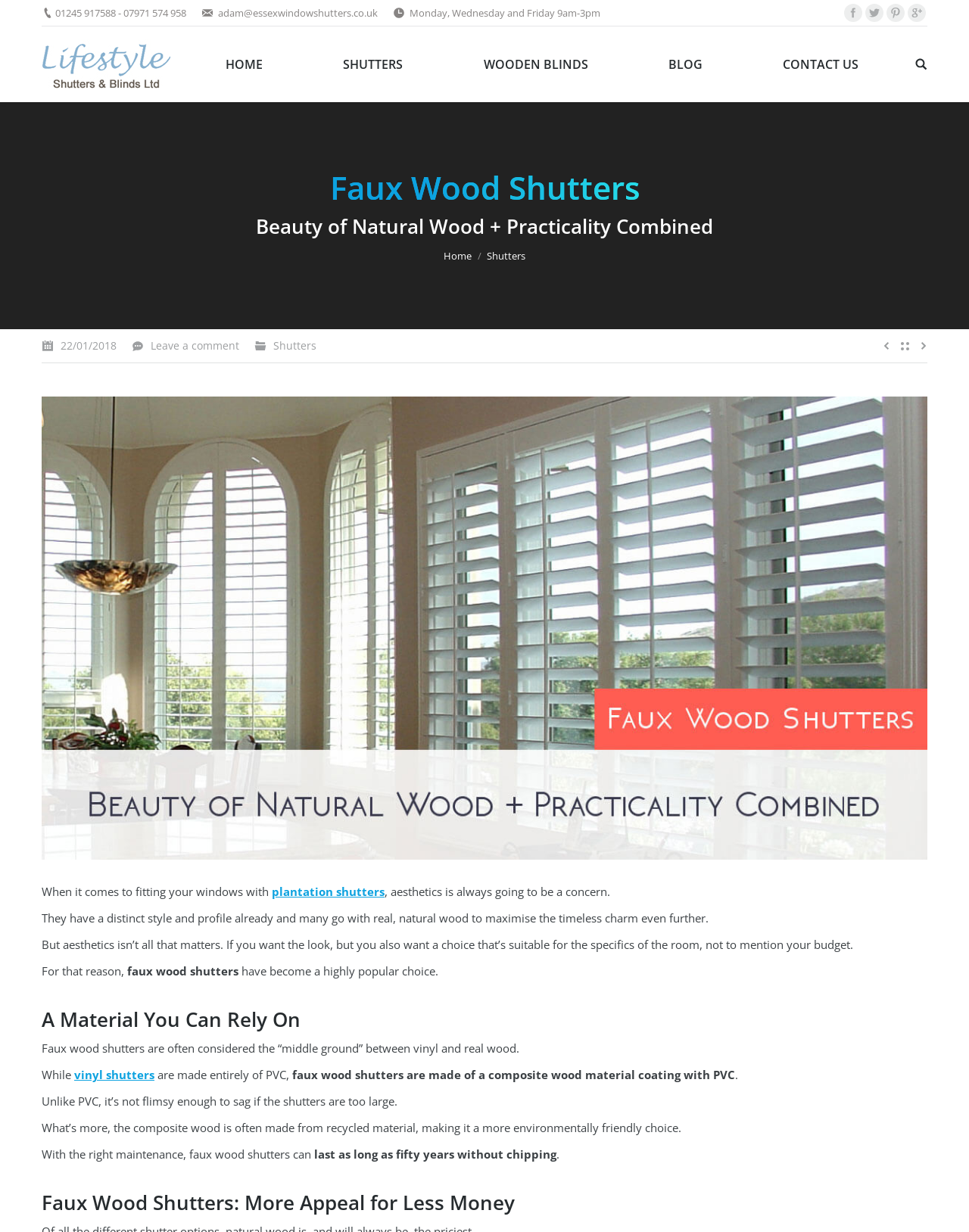Identify the bounding box coordinates of the region I need to click to complete this instruction: "Contact us".

[0.77, 0.033, 0.923, 0.072]